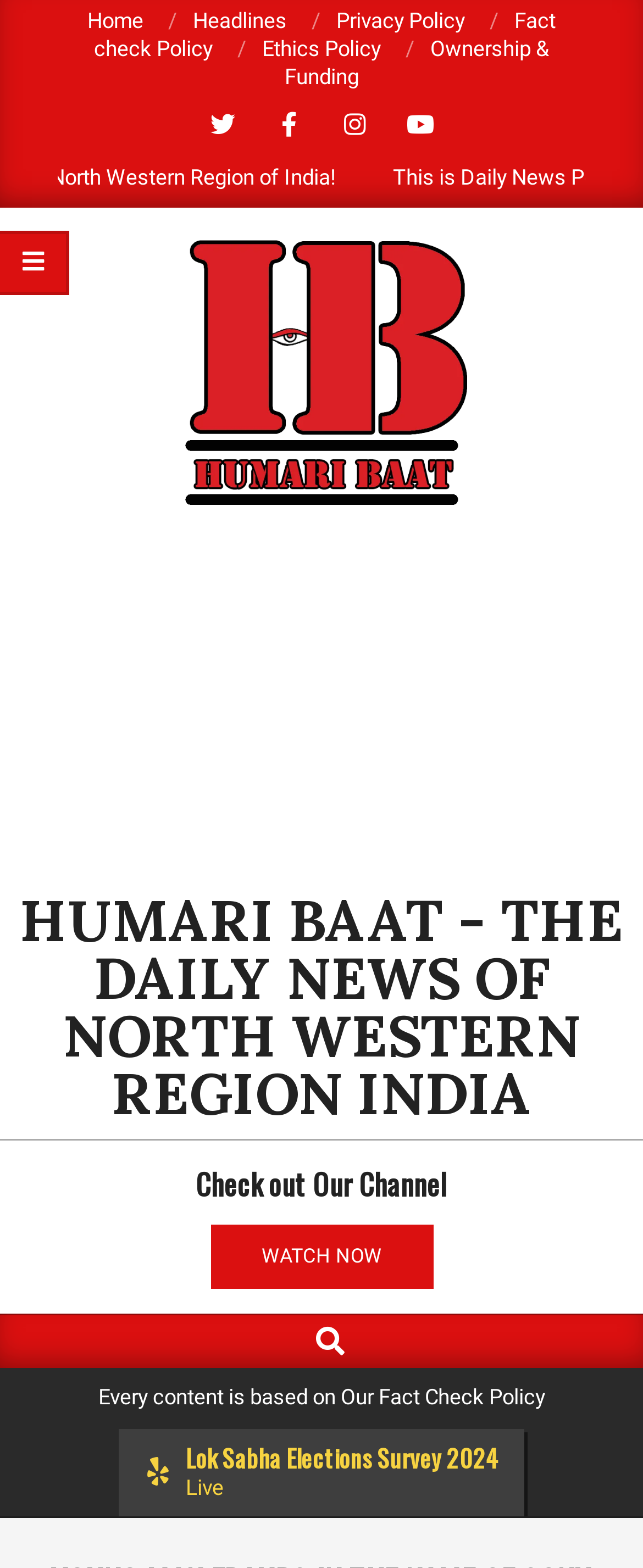Please provide the bounding box coordinates in the format (top-left x, top-left y, bottom-right x, bottom-right y). Remember, all values are floating point numbers between 0 and 1. What is the bounding box coordinate of the region described as: Home

[0.136, 0.005, 0.223, 0.021]